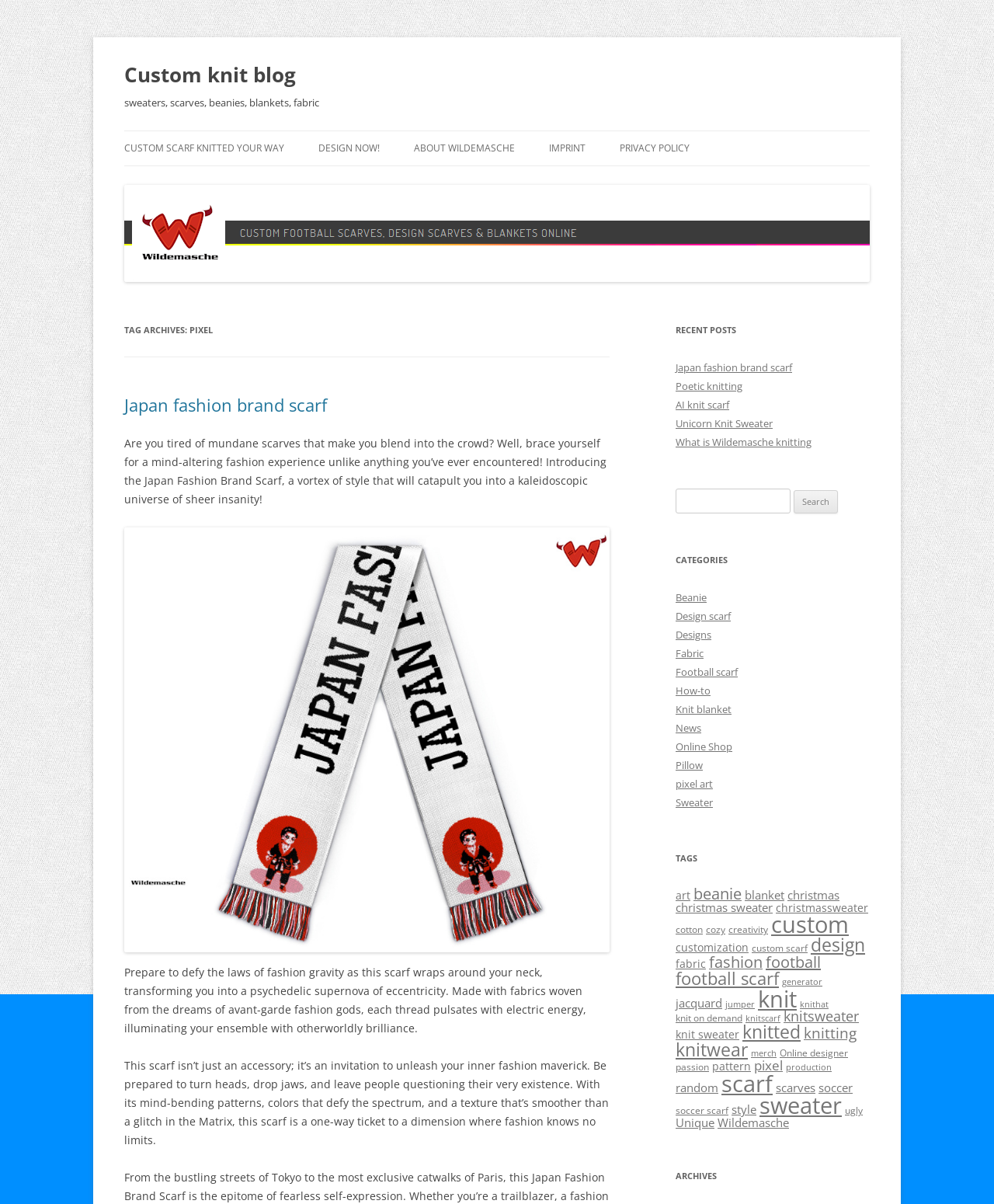Identify the bounding box for the described UI element: "Custom scarf knitted your way".

[0.125, 0.109, 0.286, 0.138]